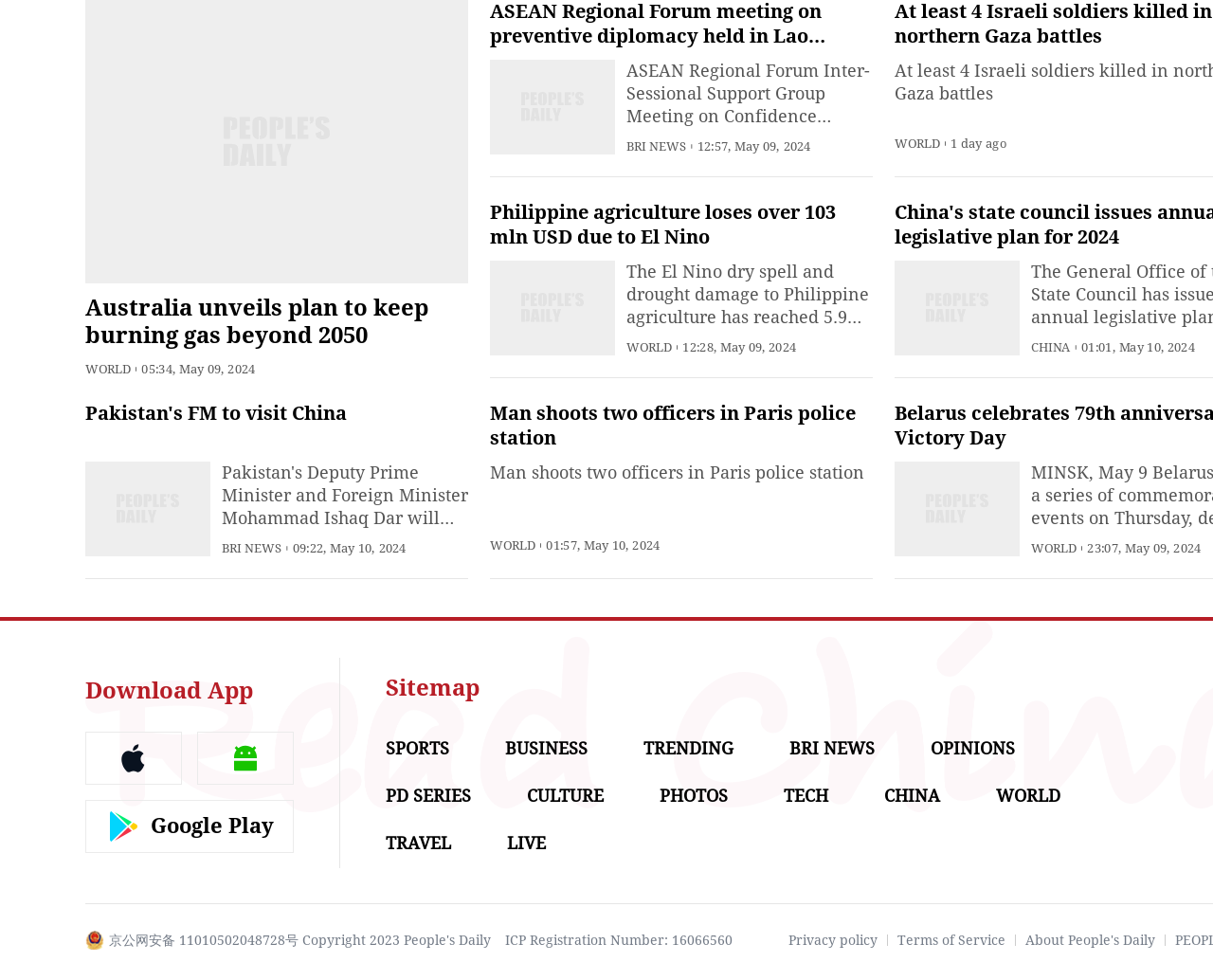Reply to the question with a brief word or phrase: What is the name of the app that can be downloaded?

People's Daily English language App